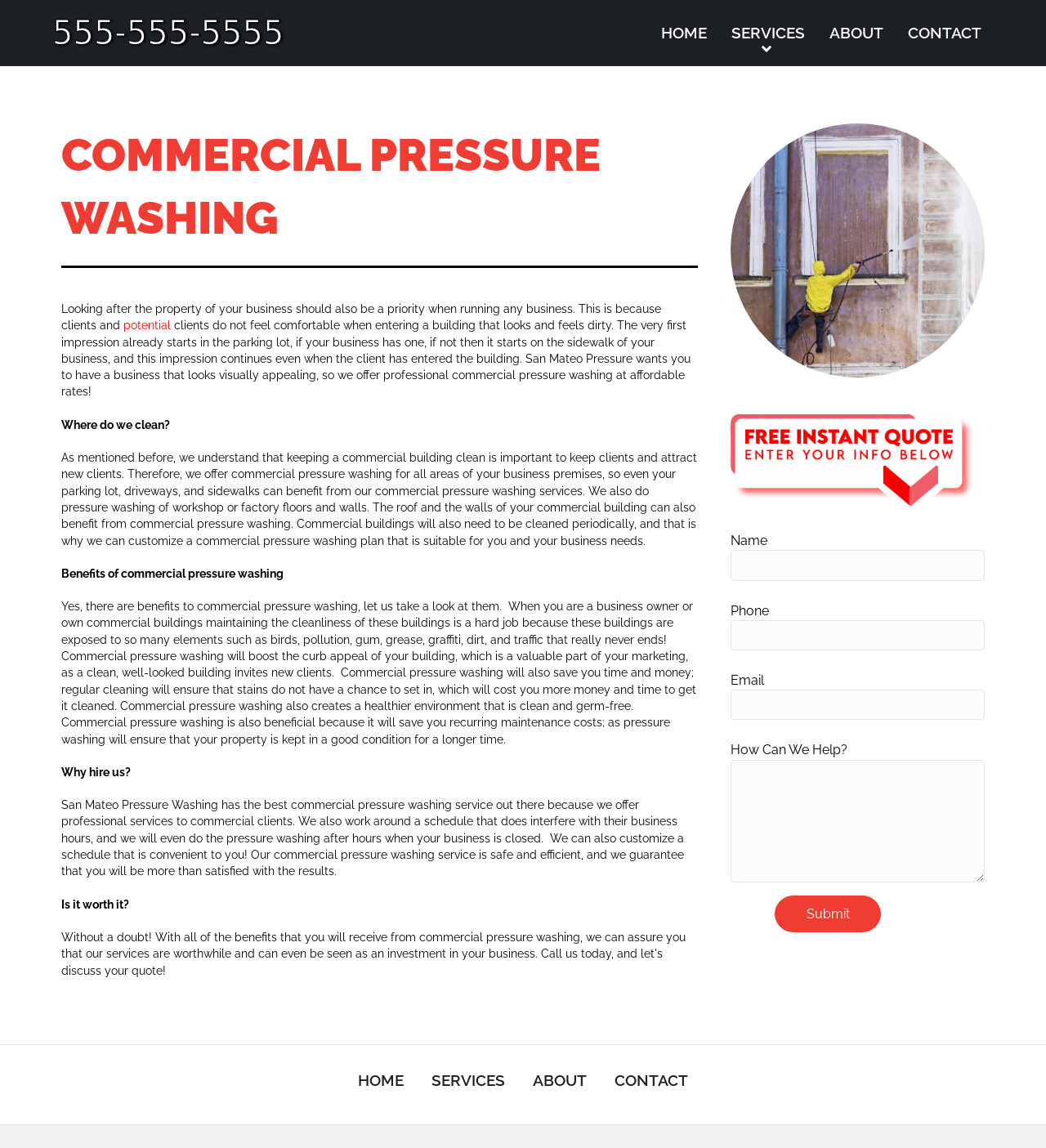Specify the bounding box coordinates of the area to click in order to execute this command: 'Fill in the contact form'. The coordinates should consist of four float numbers ranging from 0 to 1, and should be formatted as [left, top, right, bottom].

[0.698, 0.463, 0.941, 0.819]